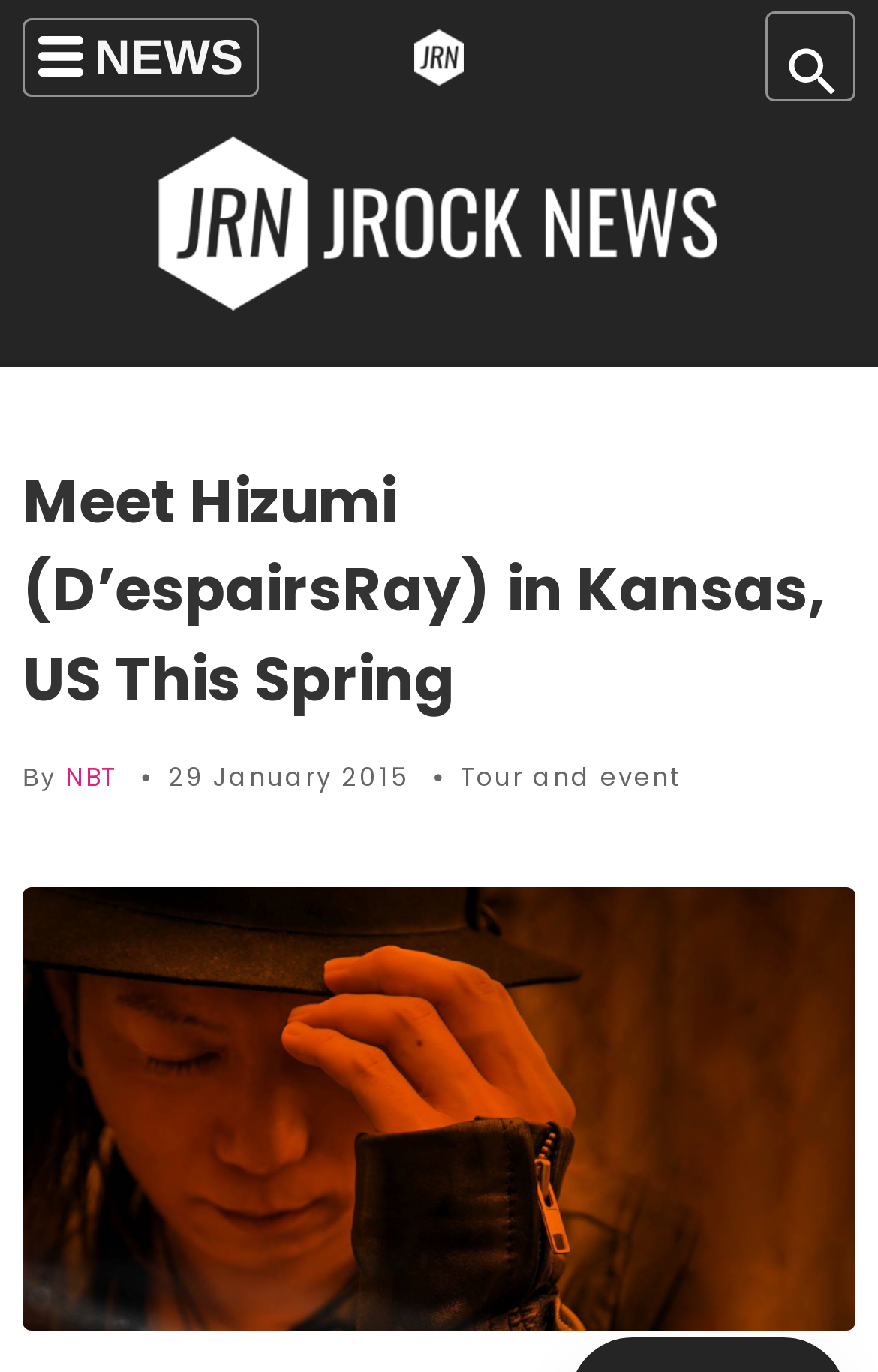Describe all the visual and textual components of the webpage comprehensively.

The webpage appears to be a news article or blog post about a former vocalist of a band called D'espairsRay, who now works as a designer in Umbrella. At the top left of the page, there is a link labeled "NEWS". Next to it, on the top right, is a logo link with an accompanying image. 

Below the logo, there is a layout table that spans most of the page's width. Within this table, there is a link to "JROCK NEWS" with an associated logo image. 

The main content of the page is headed by a title, "Meet Hizumi (D'espairsRay) in Kansas, US This Spring", which is centered near the top of the page. 

Underneath the title, there are three links aligned horizontally: "NBT" on the left, a timestamp "29 January 2015" in the middle, and "Tour and event" on the right.